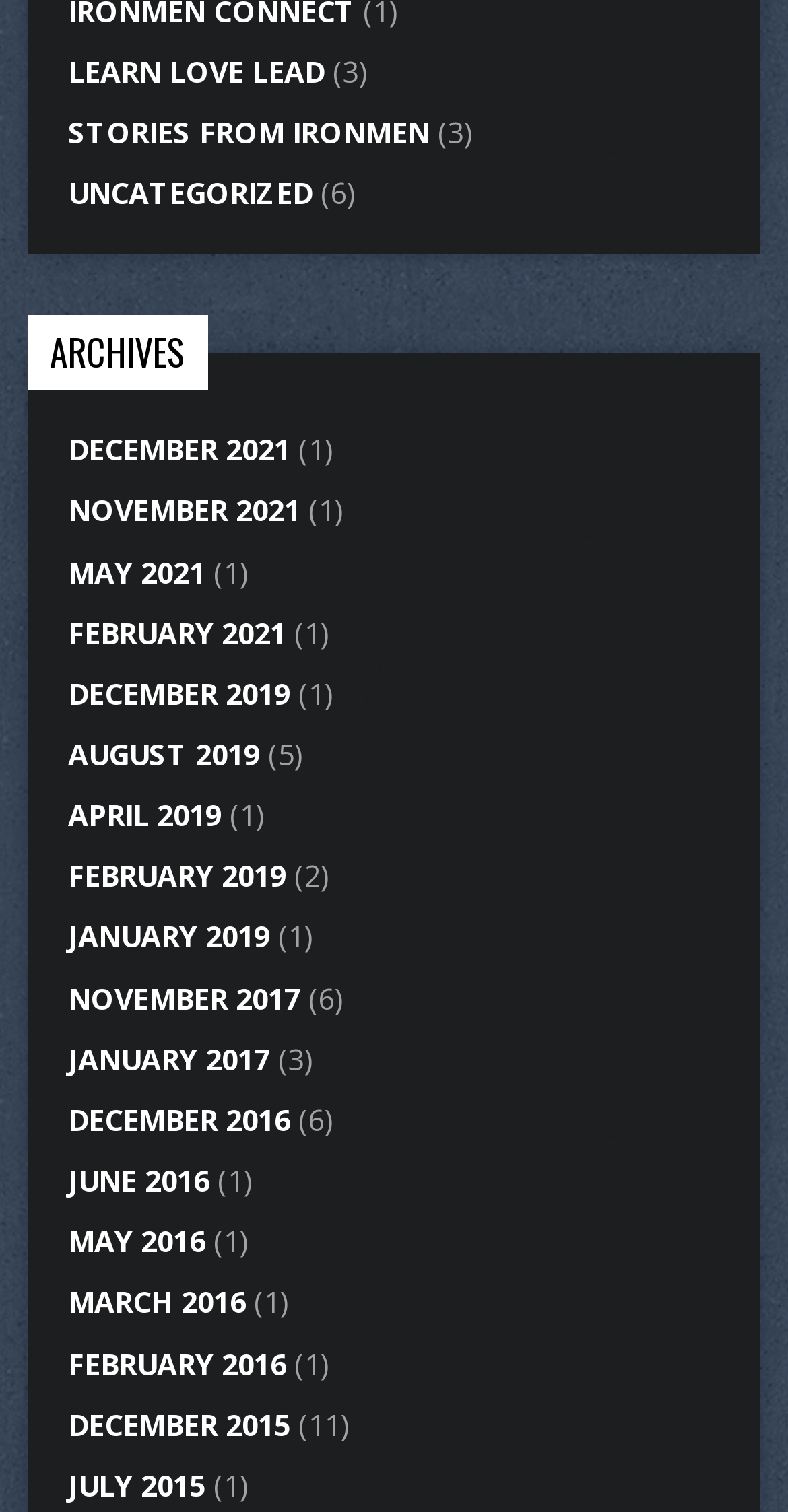Find the bounding box coordinates for the element that must be clicked to complete the instruction: "read stories from ironmen". The coordinates should be four float numbers between 0 and 1, indicated as [left, top, right, bottom].

[0.086, 0.075, 0.545, 0.101]